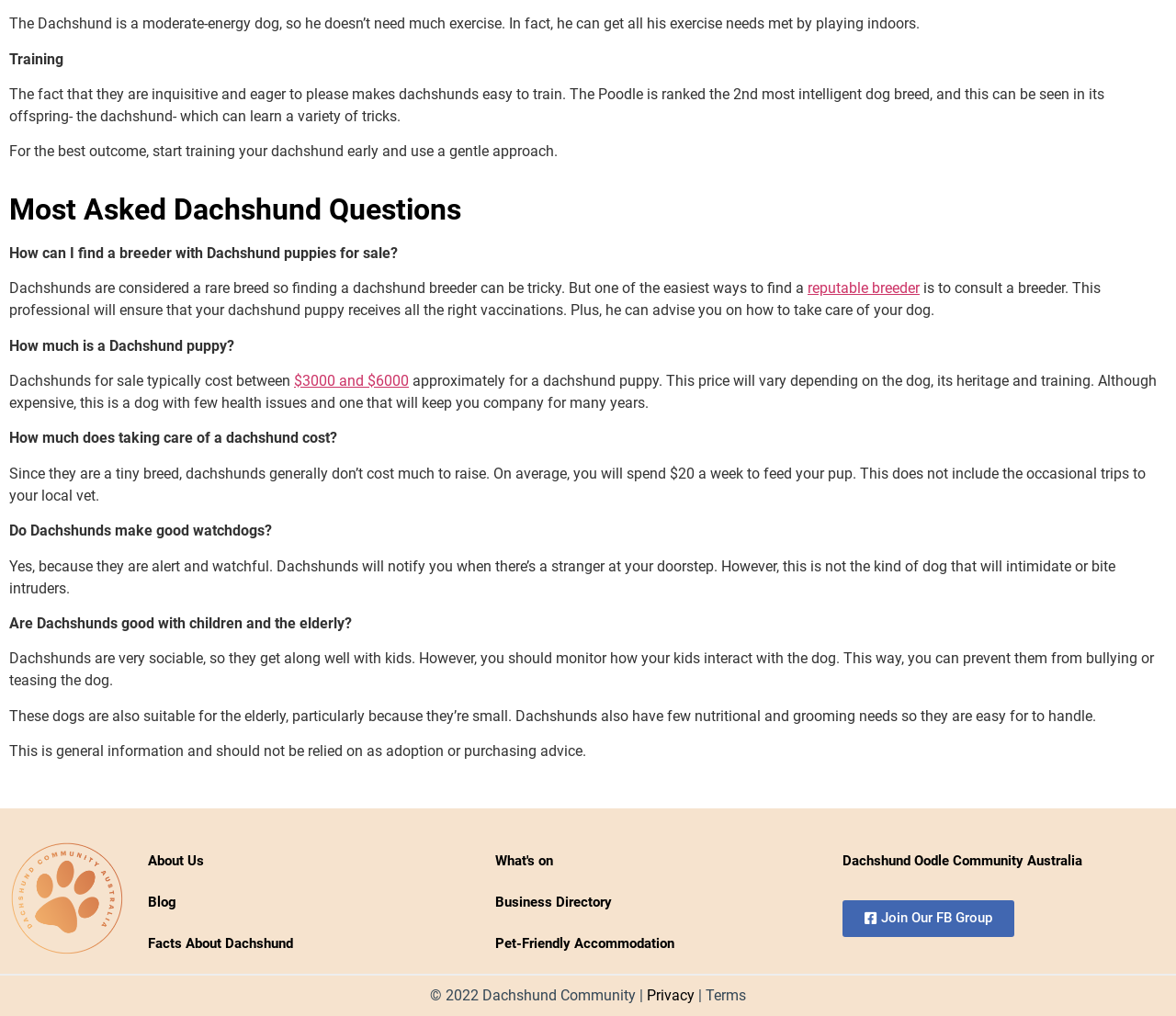Specify the bounding box coordinates of the element's region that should be clicked to achieve the following instruction: "Click on 'Join Our FB Group'". The bounding box coordinates consist of four float numbers between 0 and 1, in the format [left, top, right, bottom].

[0.716, 0.886, 0.862, 0.922]